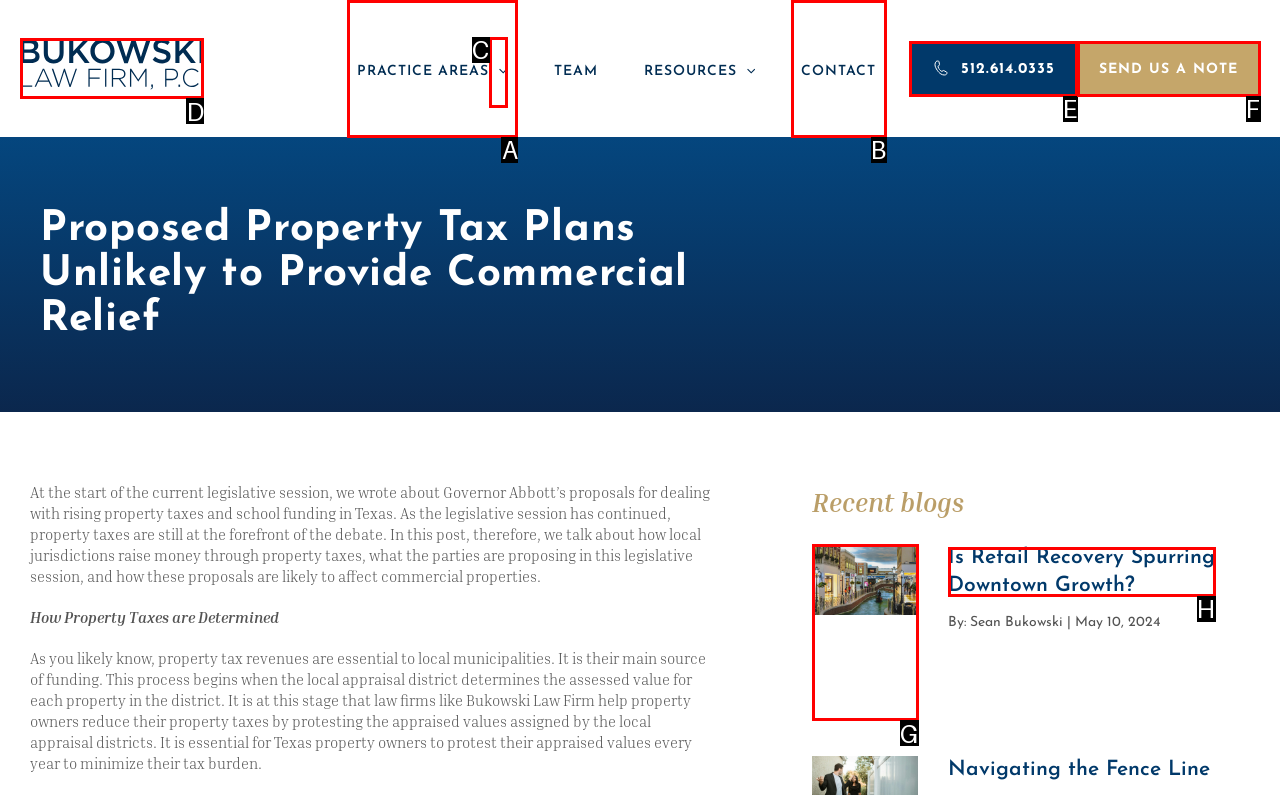Show which HTML element I need to click to perform this task: Click the logo to navigate to the homepage Answer with the letter of the correct choice.

D